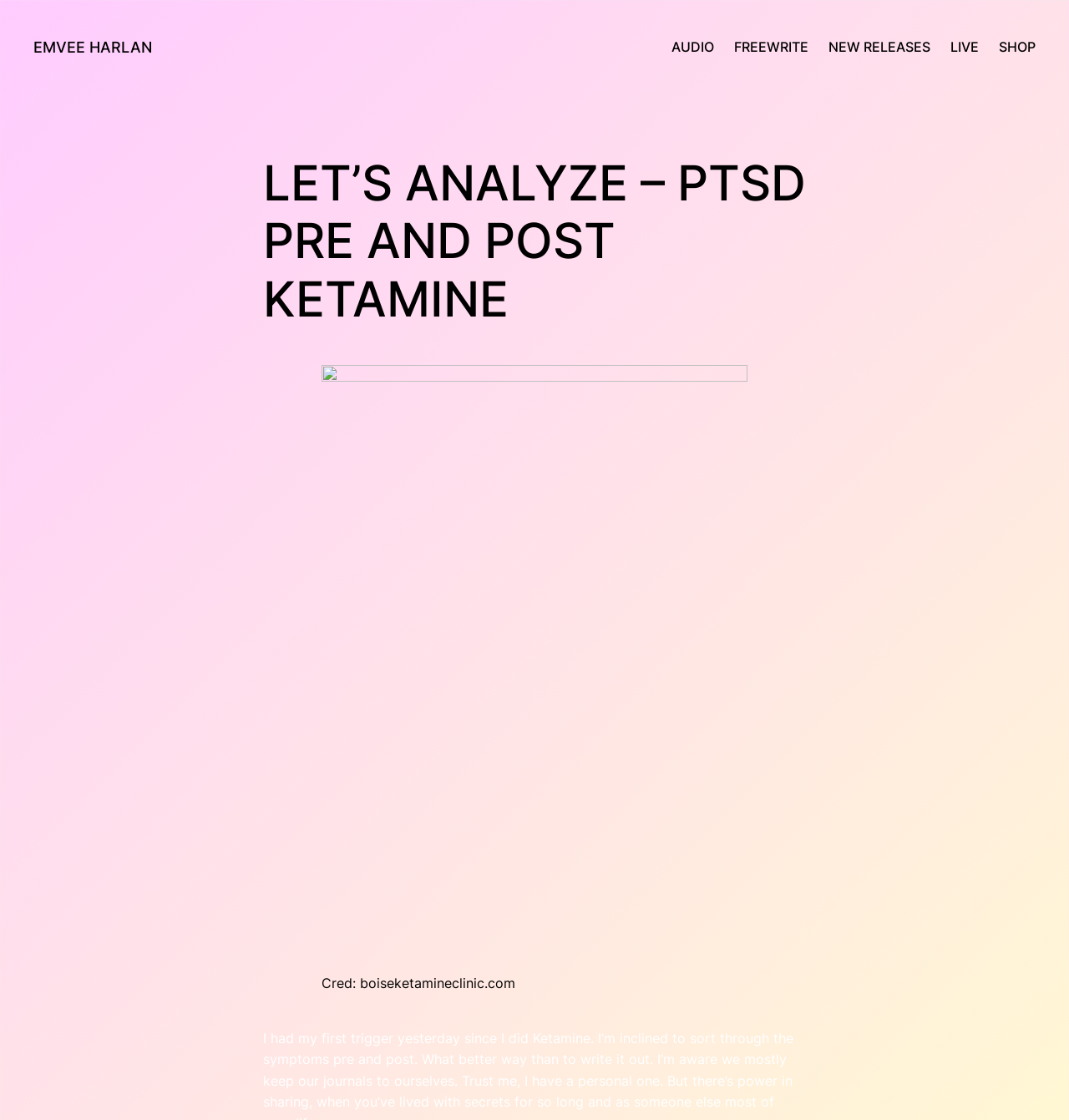From the webpage screenshot, identify the region described by Shop. Provide the bounding box coordinates as (top-left x, top-left y, bottom-right x, bottom-right y), with each value being a floating point number between 0 and 1.

[0.934, 0.032, 0.969, 0.052]